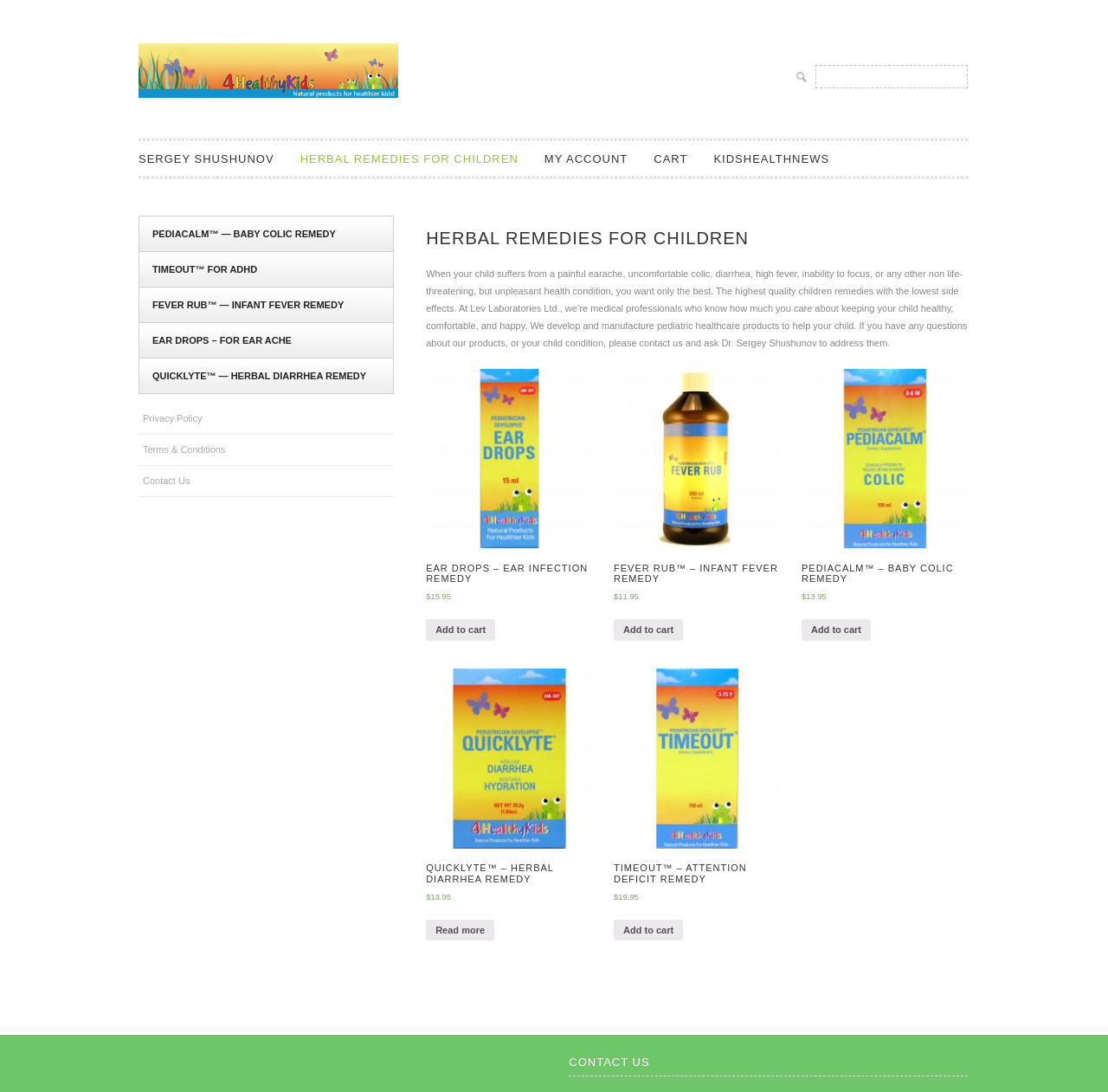Find the bounding box coordinates for the area you need to click to carry out the instruction: "Contact Dr. Sergey Shushunov". The coordinates should be four float numbers between 0 and 1, indicated as [left, top, right, bottom].

[0.129, 0.435, 0.171, 0.445]